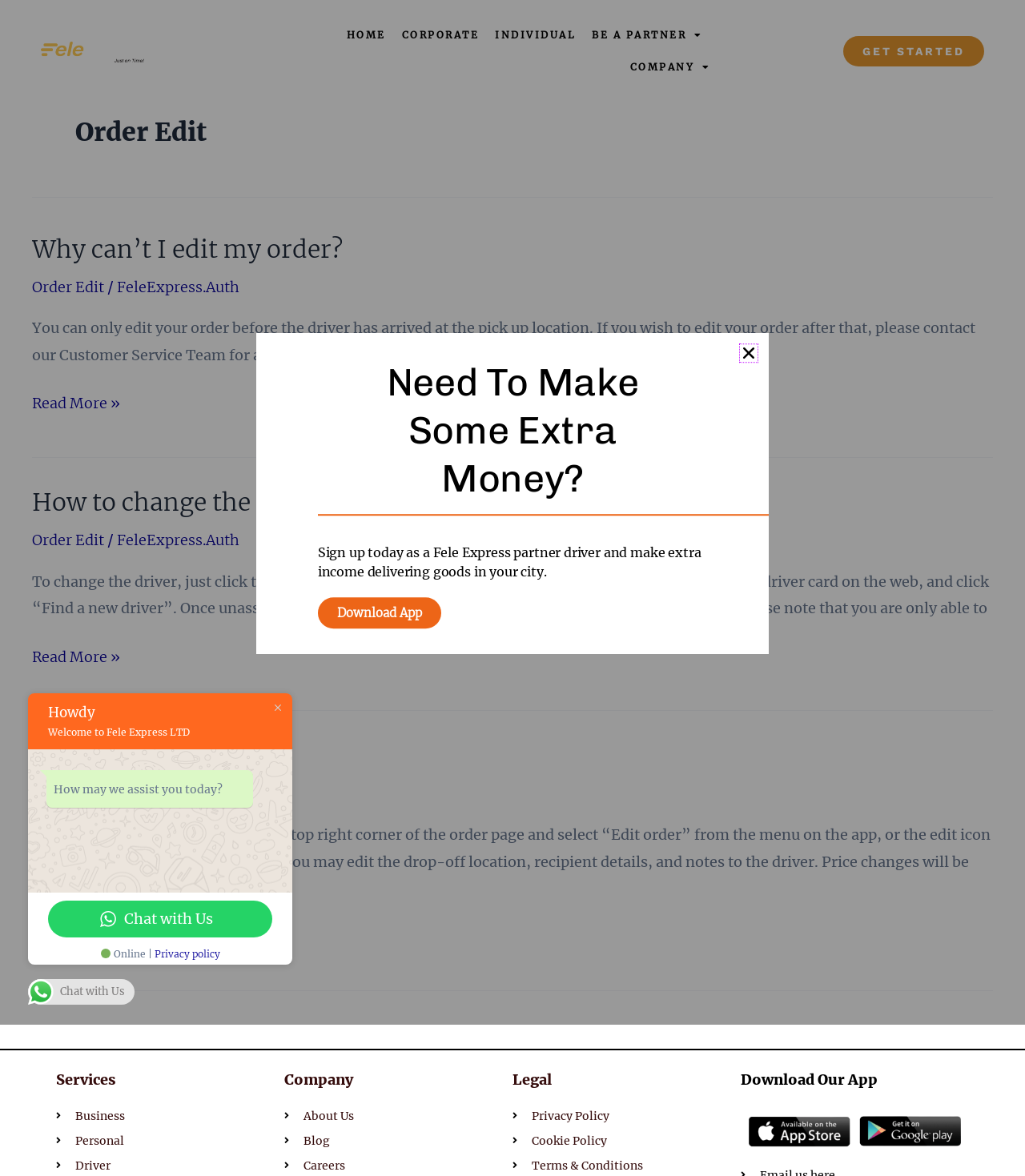What is the theme of the webpage?
Based on the image content, provide your answer in one word or a short phrase.

Order editing and management